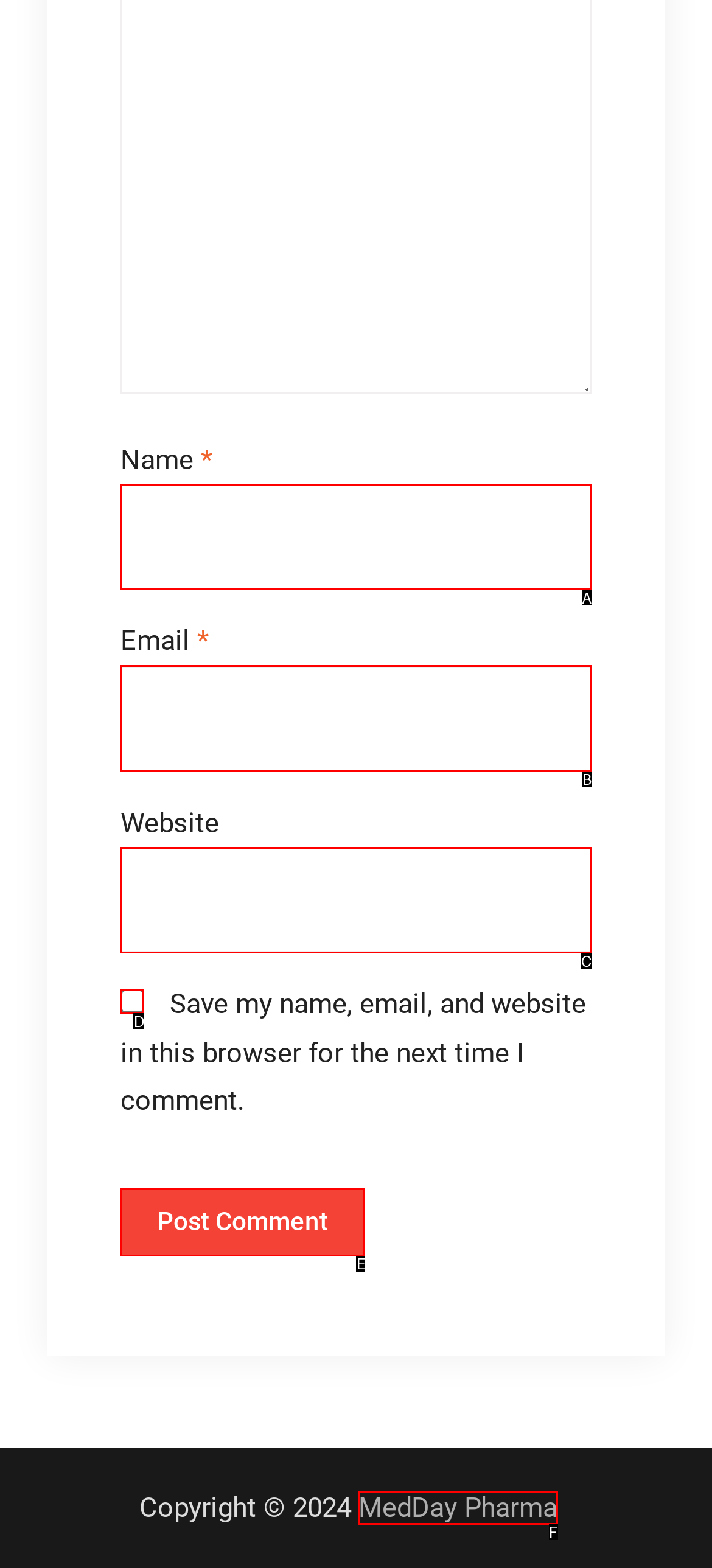Tell me which one HTML element best matches the description: parent_node: Website name="url"
Answer with the option's letter from the given choices directly.

C